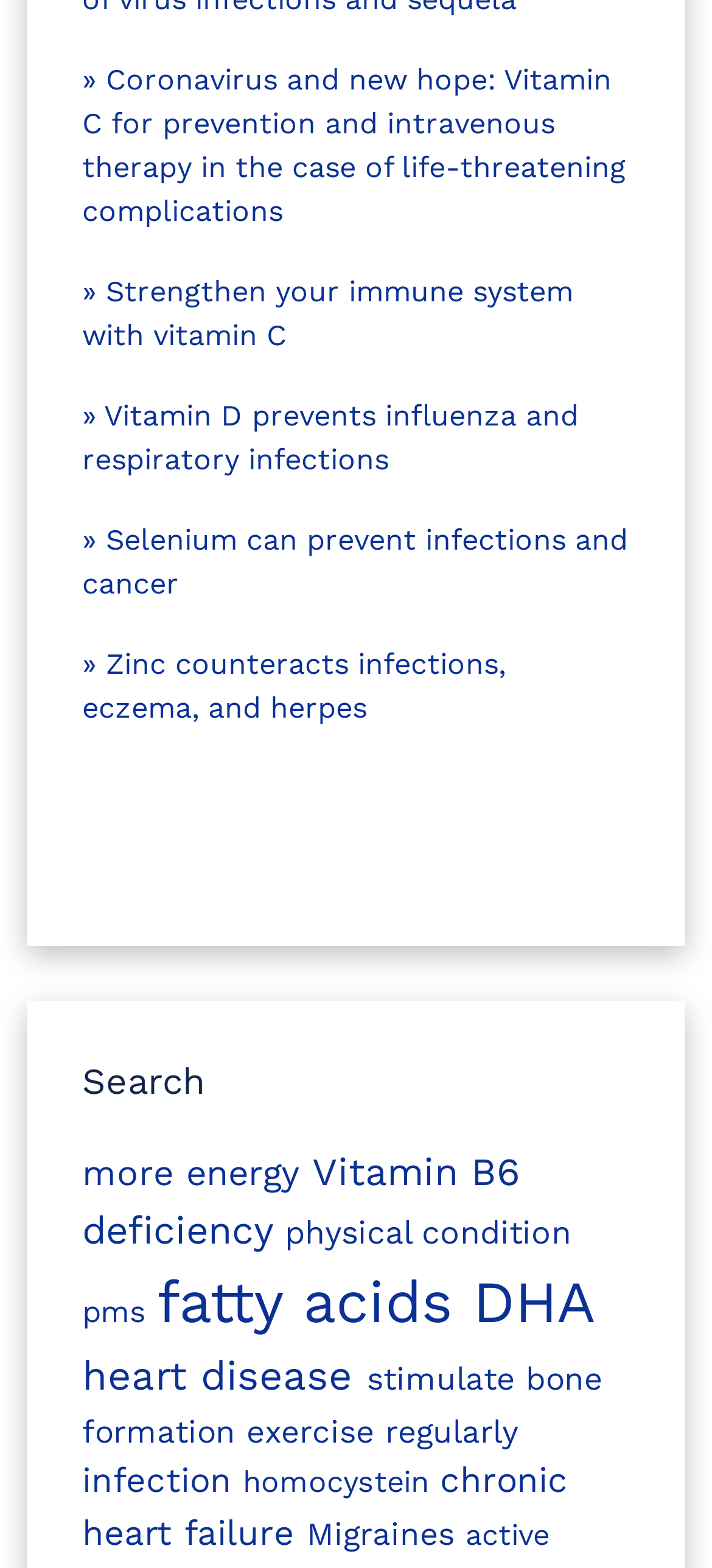Determine the coordinates of the bounding box that should be clicked to complete the instruction: "Read about Coronavirus and new hope". The coordinates should be represented by four float numbers between 0 and 1: [left, top, right, bottom].

[0.115, 0.039, 0.879, 0.145]